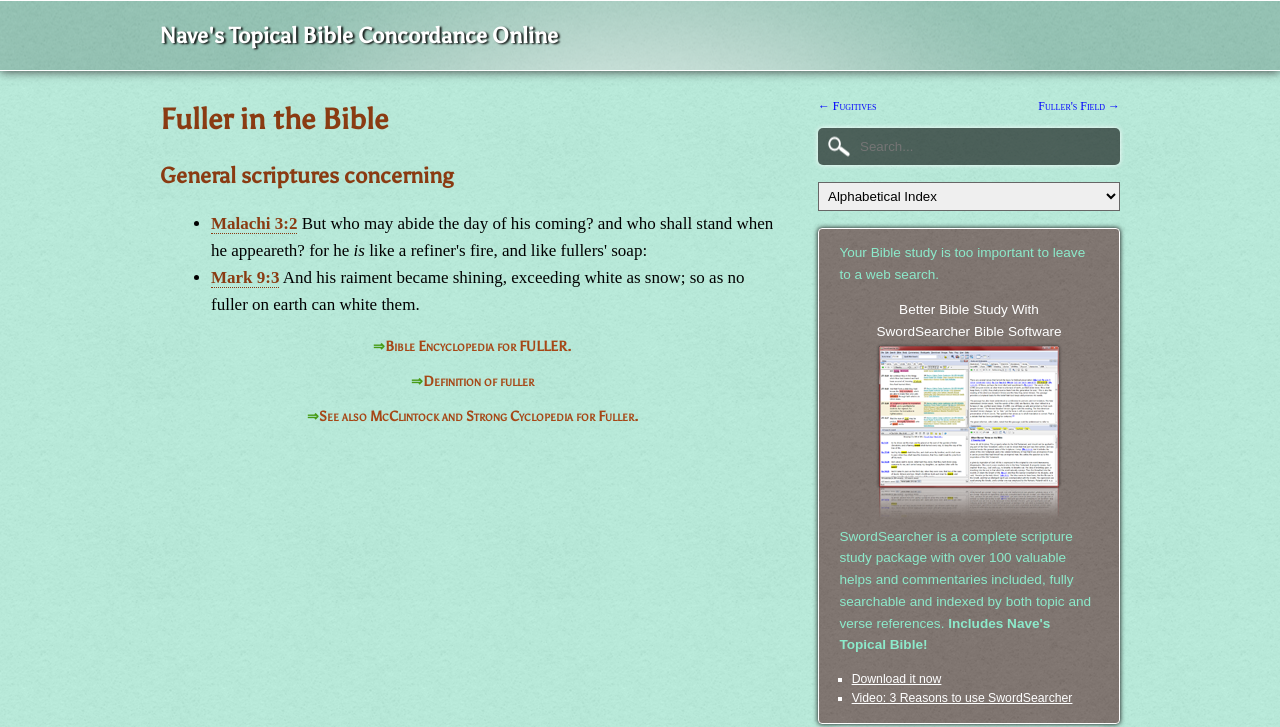Use a single word or phrase to answer the following:
What is the first Bible verse mentioned?

Malachi 3:2